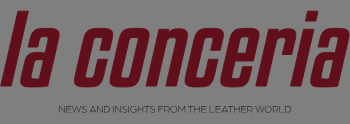Give a one-word or one-phrase response to the question: 
What tone does the logo's design convey?

Professional